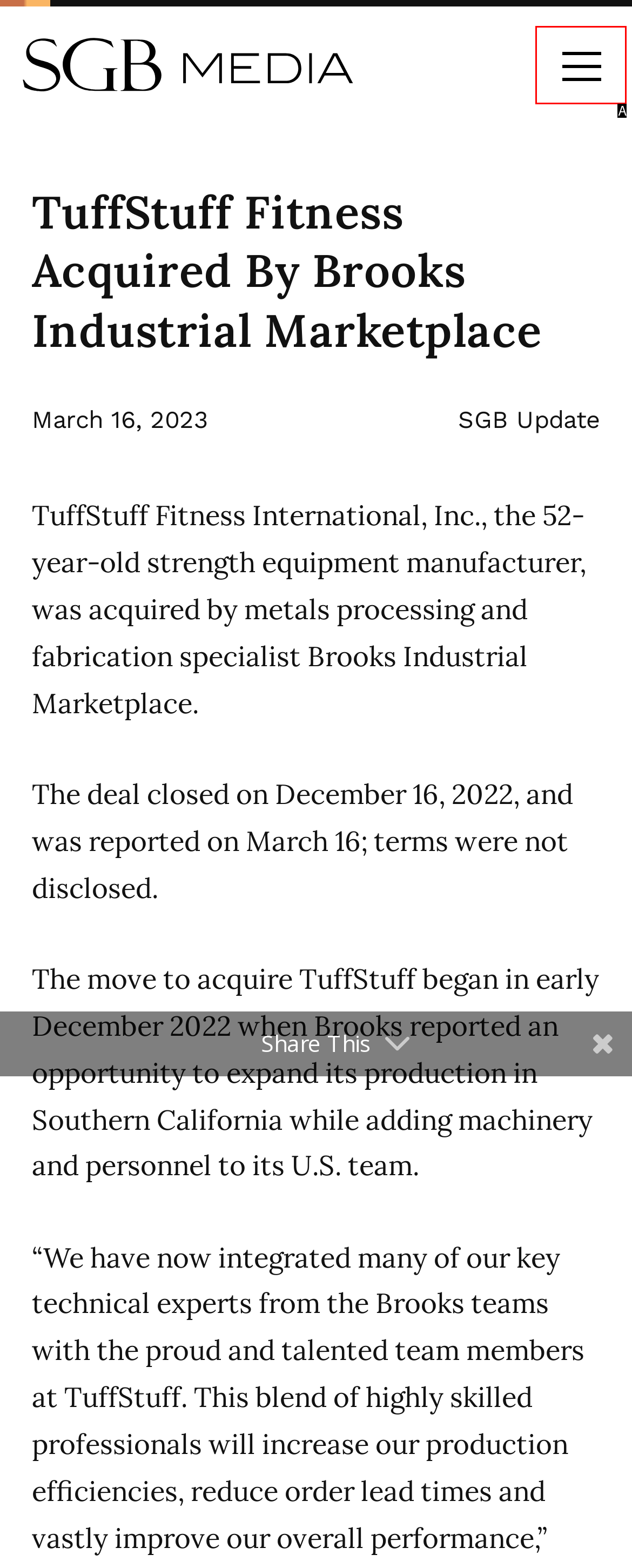Identify the HTML element that matches the description: Menu
Respond with the letter of the correct option.

A